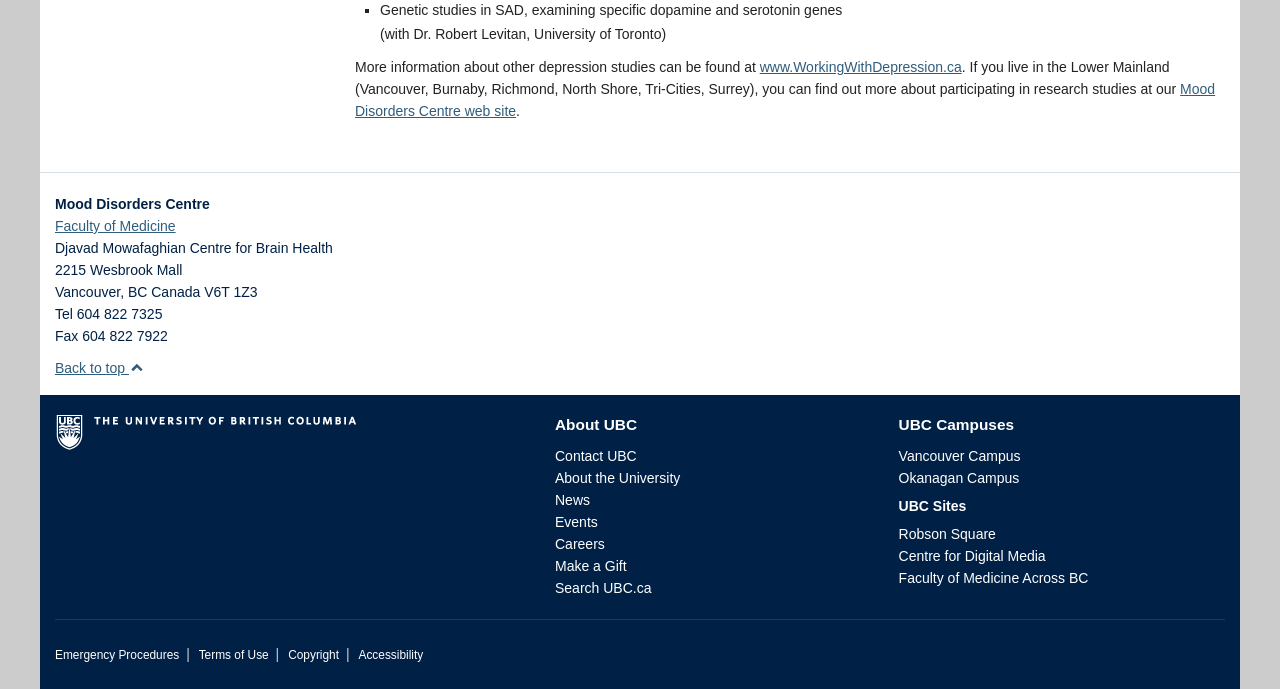Find and provide the bounding box coordinates for the UI element described here: "www.WorkingWithDepression.ca". The coordinates should be given as four float numbers between 0 and 1: [left, top, right, bottom].

[0.594, 0.086, 0.751, 0.109]